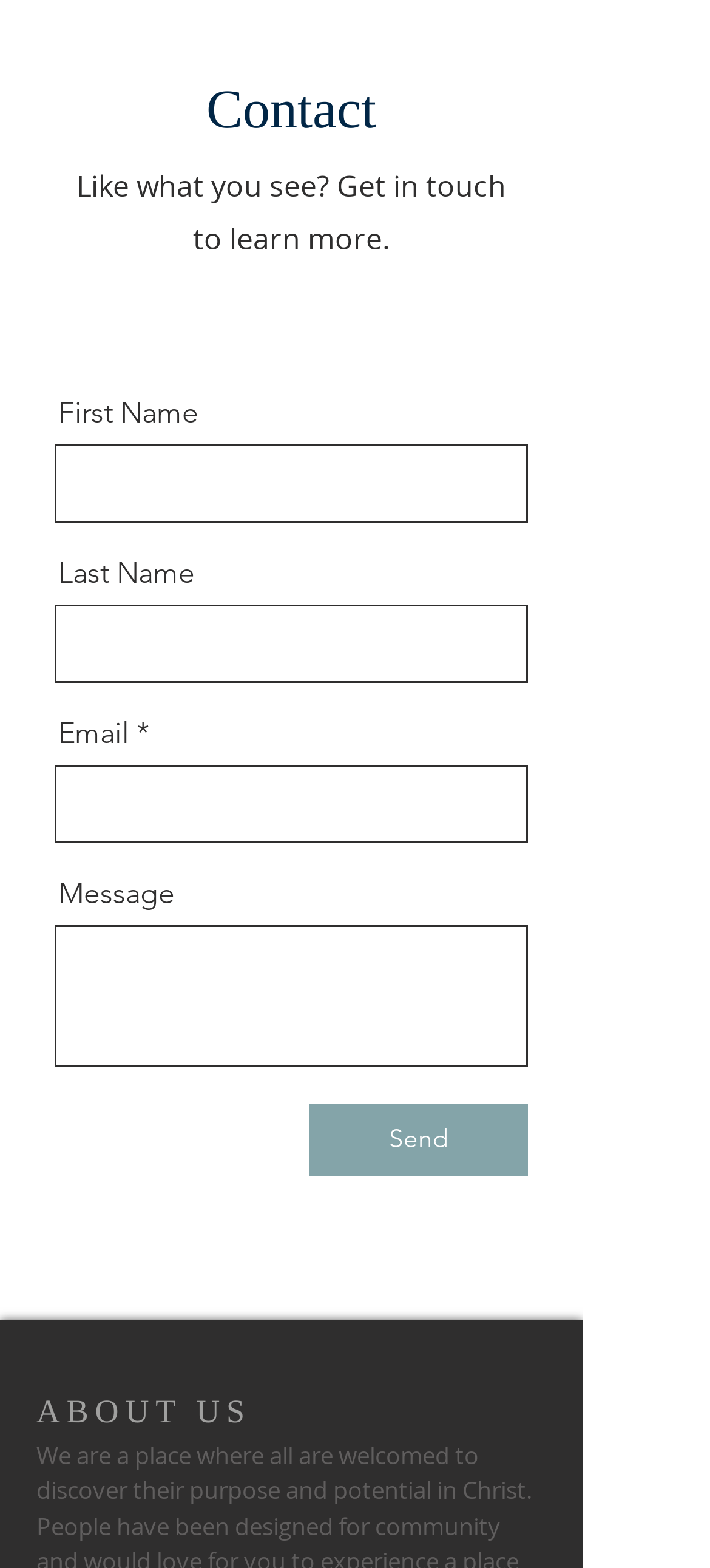What is required to be filled in the form?
Examine the image and give a concise answer in one word or a short phrase.

Email